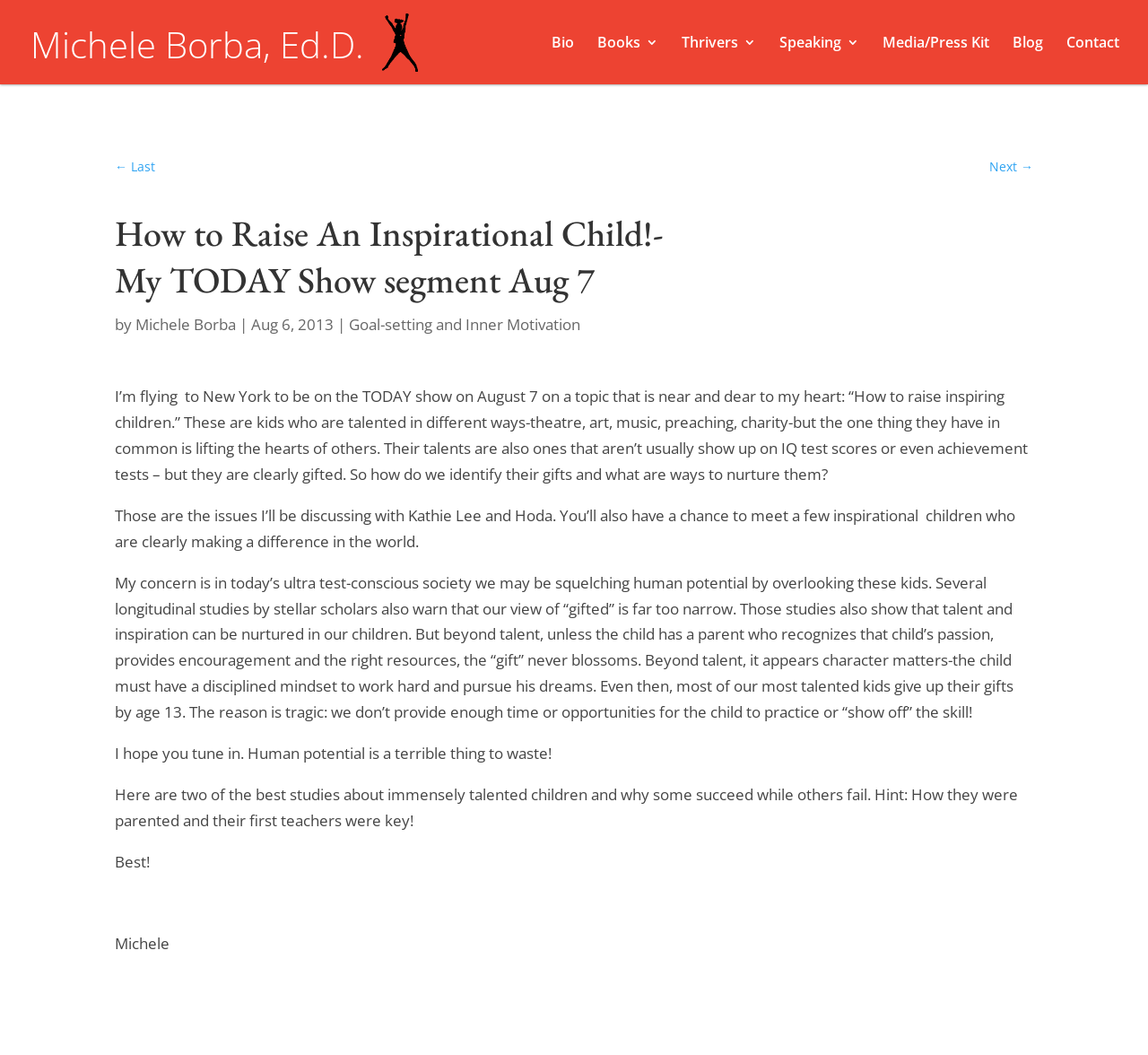Determine the bounding box coordinates of the area to click in order to meet this instruction: "Contact Michele Borba".

[0.929, 0.034, 0.975, 0.08]